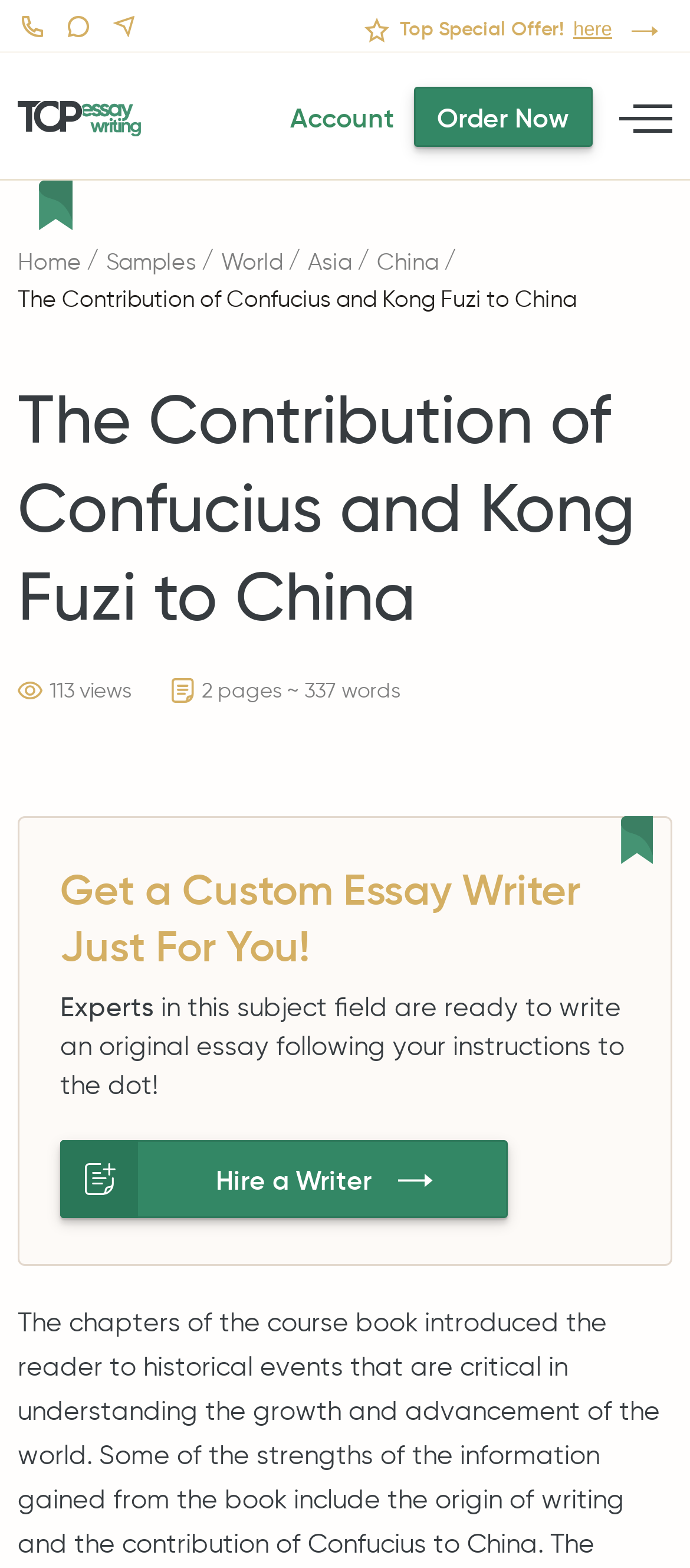Identify the coordinates of the bounding box for the element that must be clicked to accomplish the instruction: "Learn about Crufts".

None